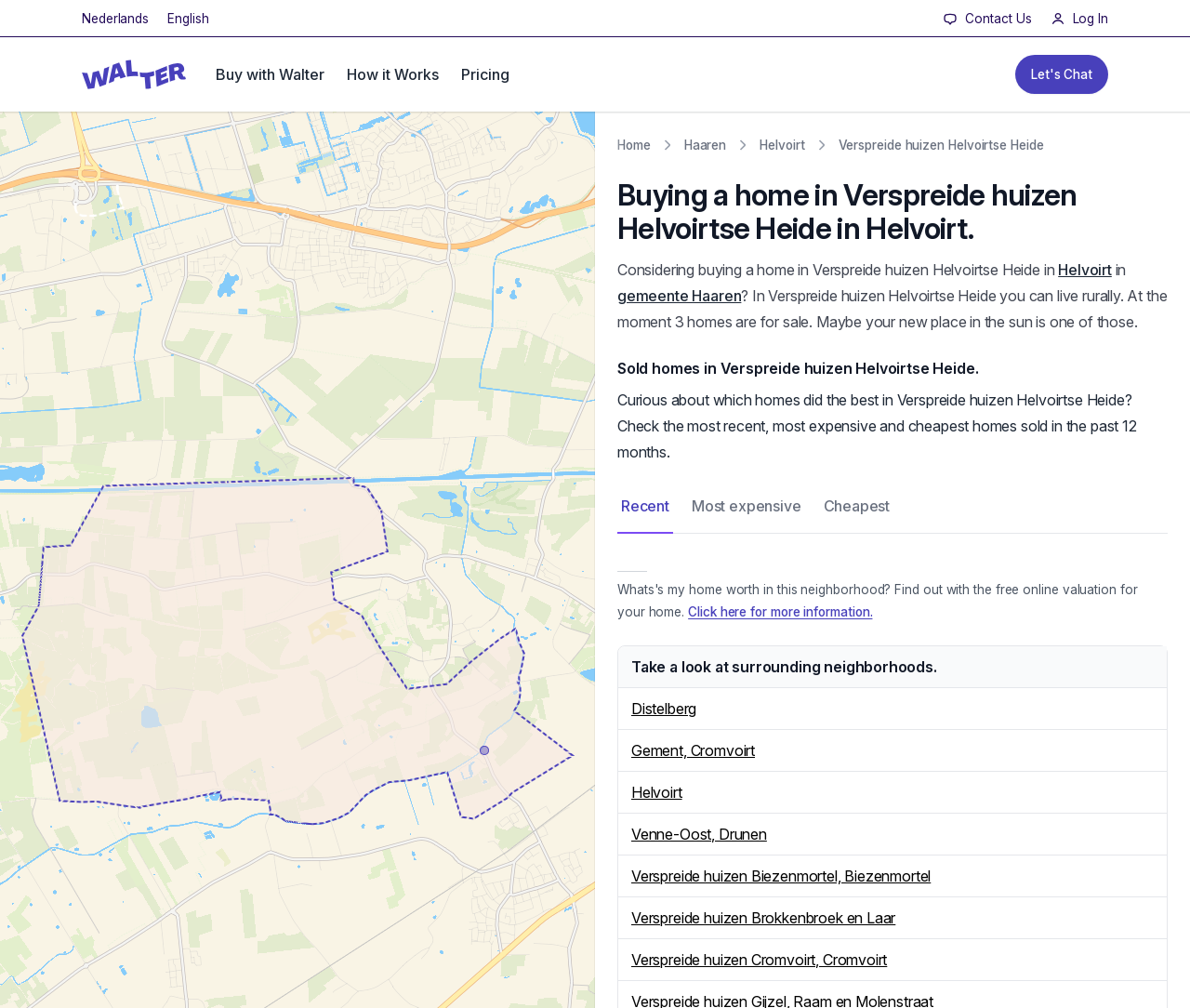Please specify the bounding box coordinates of the clickable region to carry out the following instruction: "Click on Buy with Walter". The coordinates should be four float numbers between 0 and 1, in the format [left, top, right, bottom].

[0.181, 0.037, 0.273, 0.111]